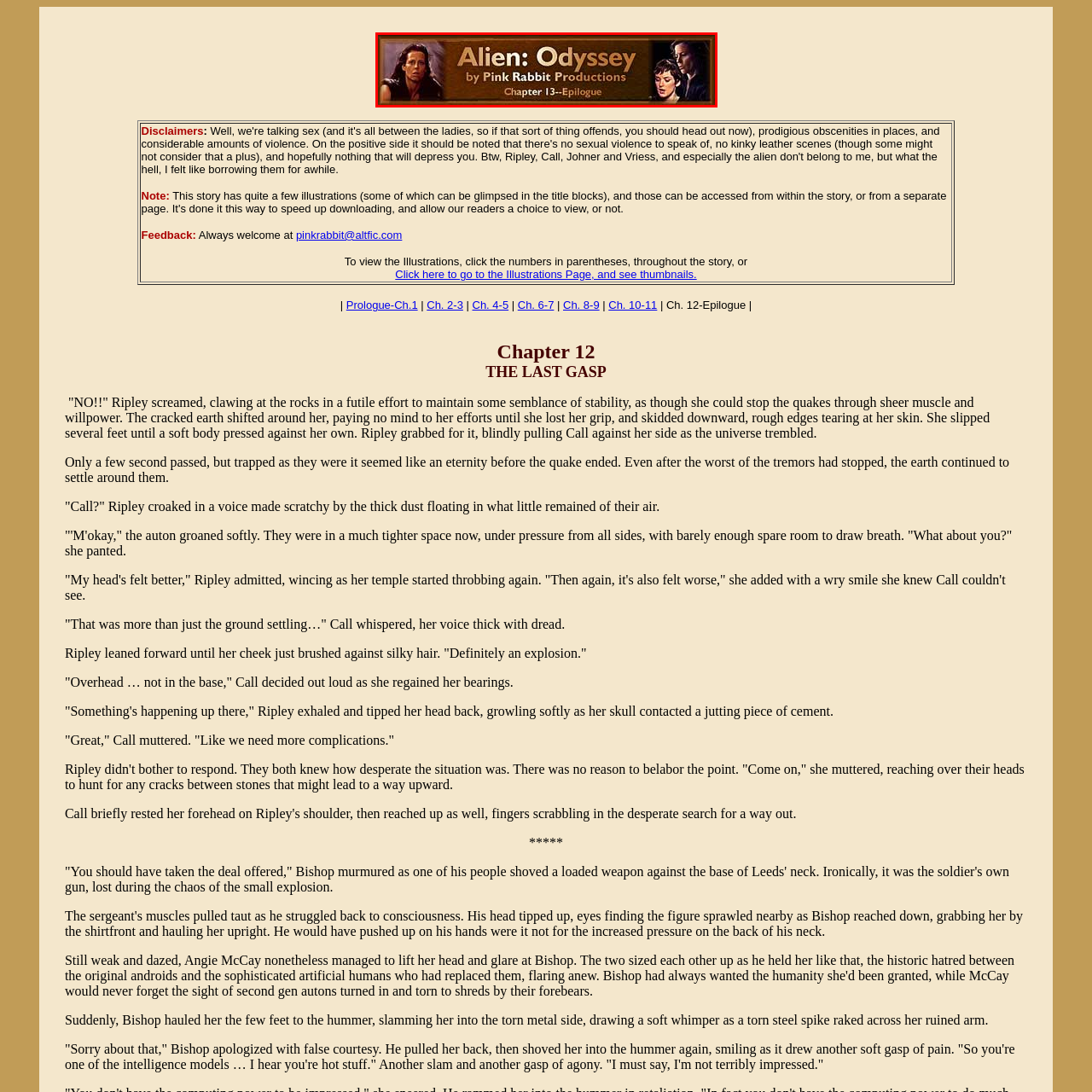What is the theme of the background design?
Observe the section of the image outlined in red and answer concisely with a single word or phrase.

Sci-fi